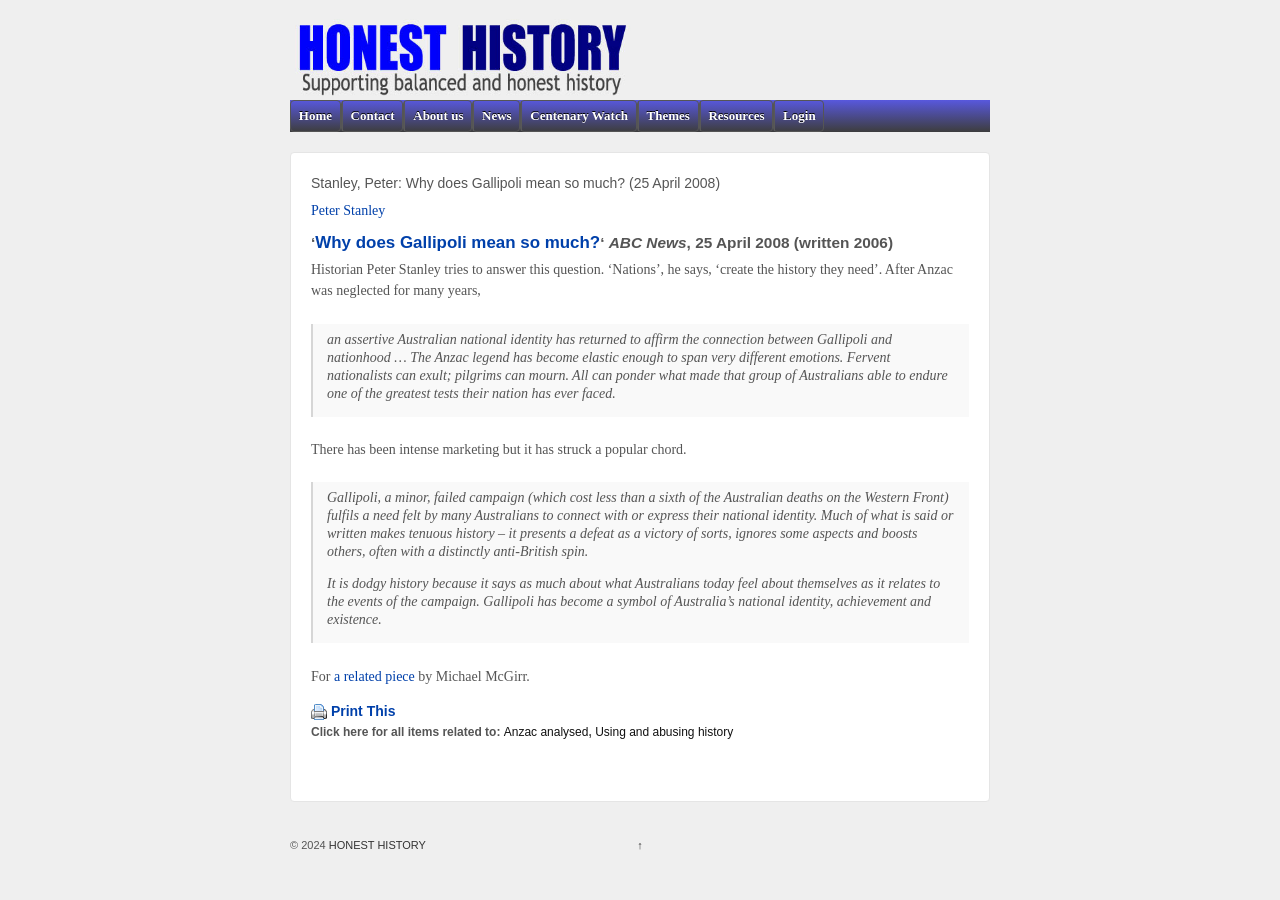Can you identify the bounding box coordinates of the clickable region needed to carry out this instruction: 'Read more about earnings'? The coordinates should be four float numbers within the range of 0 to 1, stated as [left, top, right, bottom].

None